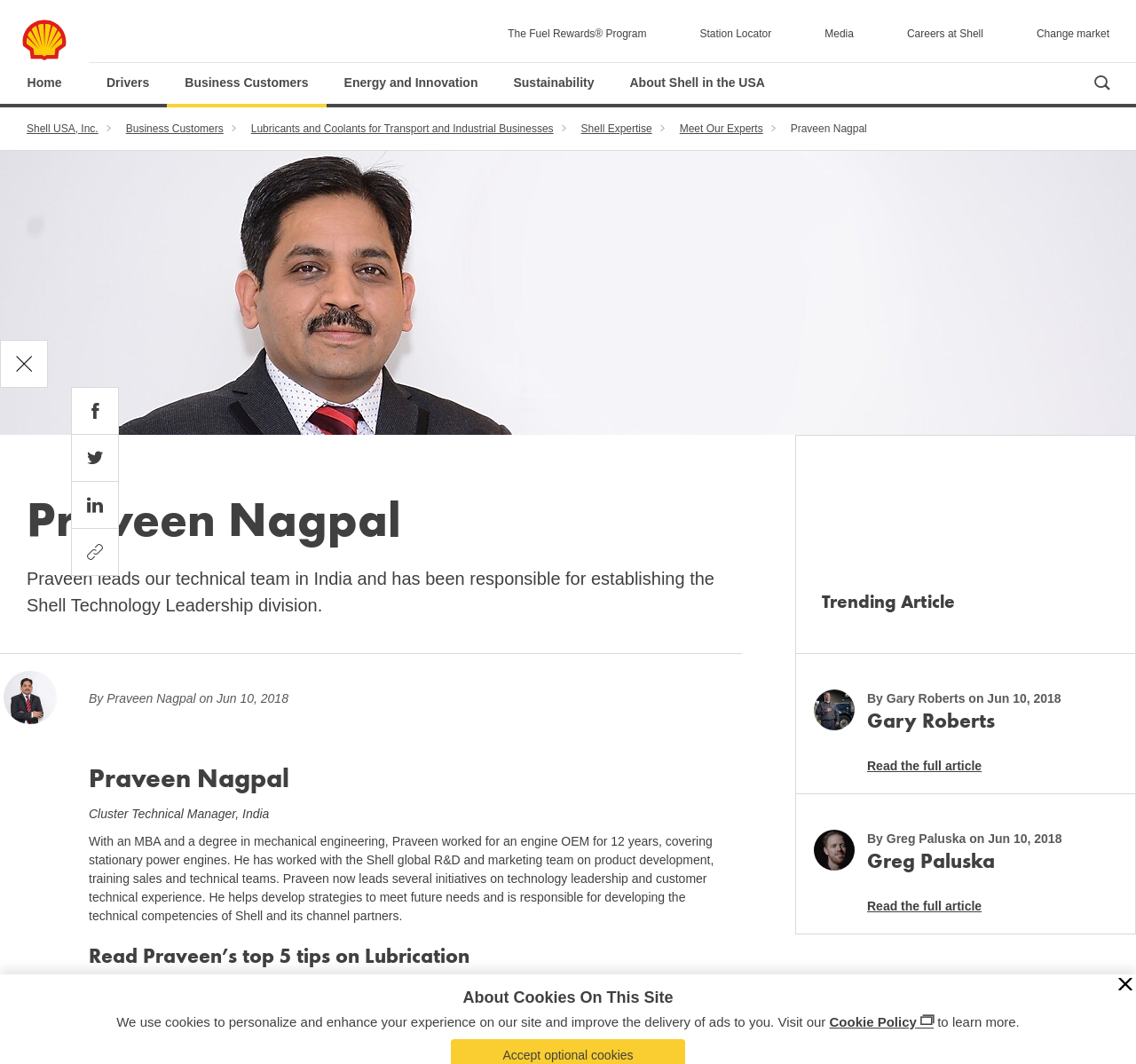Given the description: "PACKAGES", determine the bounding box coordinates of the UI element. The coordinates should be formatted as four float numbers between 0 and 1, [left, top, right, bottom].

None